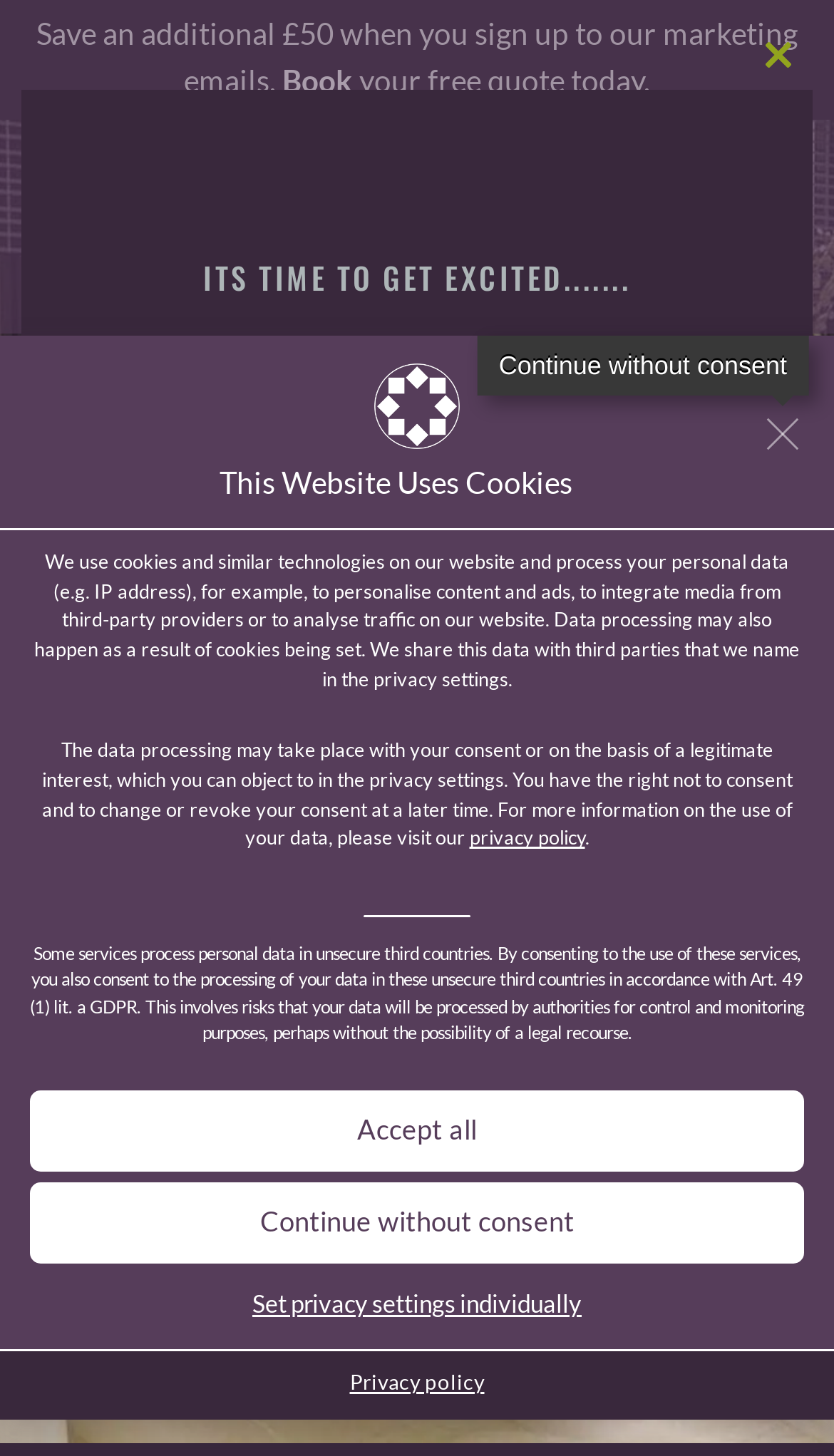Find the bounding box coordinates of the element you need to click on to perform this action: 'Click the 'Mobile Menu' link'. The coordinates should be represented by four float values between 0 and 1, in the format [left, top, right, bottom].

[0.804, 0.141, 0.975, 0.17]